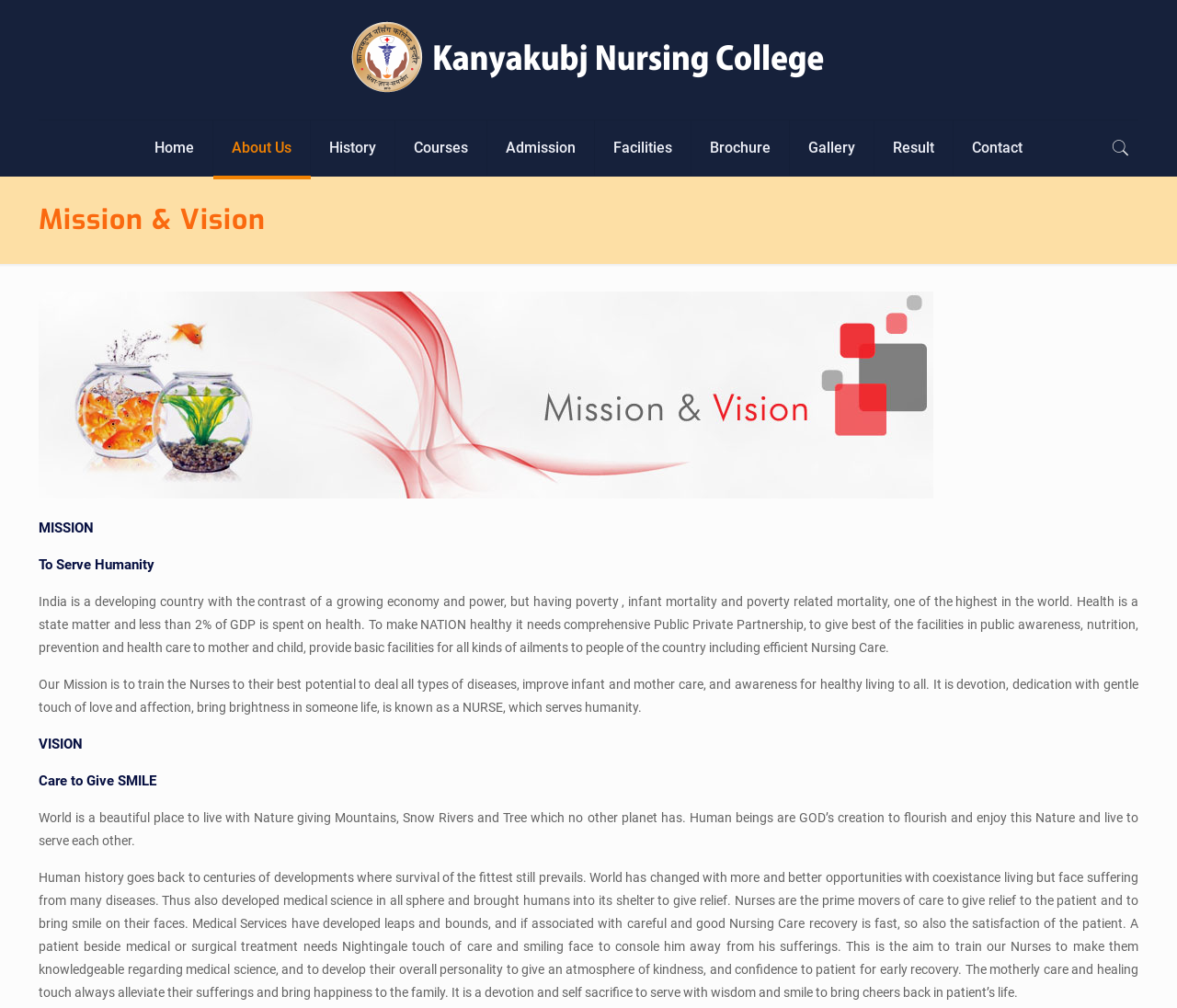What is the vision of the nursing college?
Based on the image, please offer an in-depth response to the question.

The vision of the nursing college can be determined by reading the text under the heading 'VISION'. The text states that the vision is to give smile to patients, and to bring happiness to the family. This vision is focused on providing care and relief to patients.